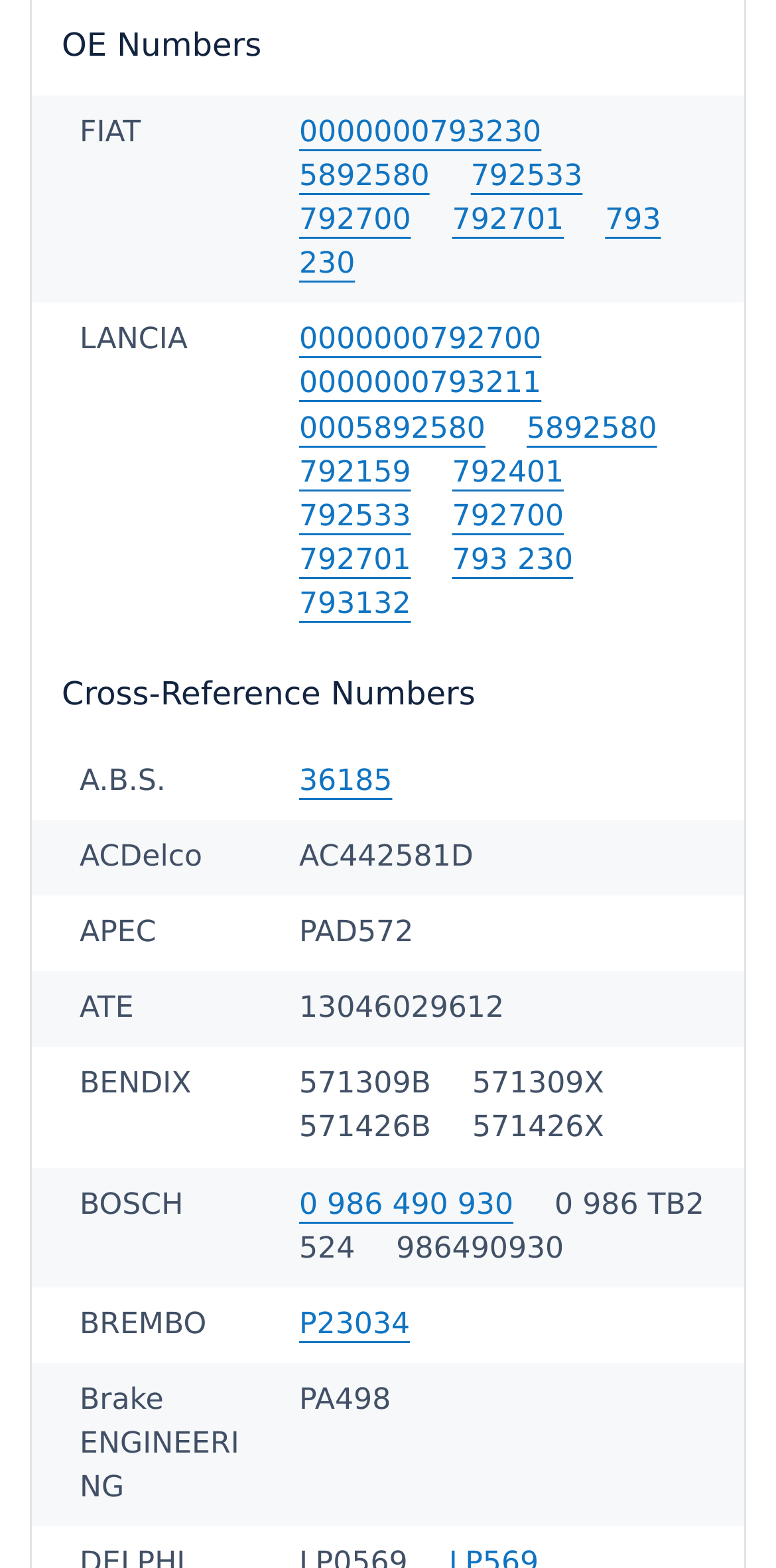How many StaticText elements are there on the webpage?
Analyze the image and provide a thorough answer to the question.

I counted the number of StaticText elements on the webpage and found that there are 17.